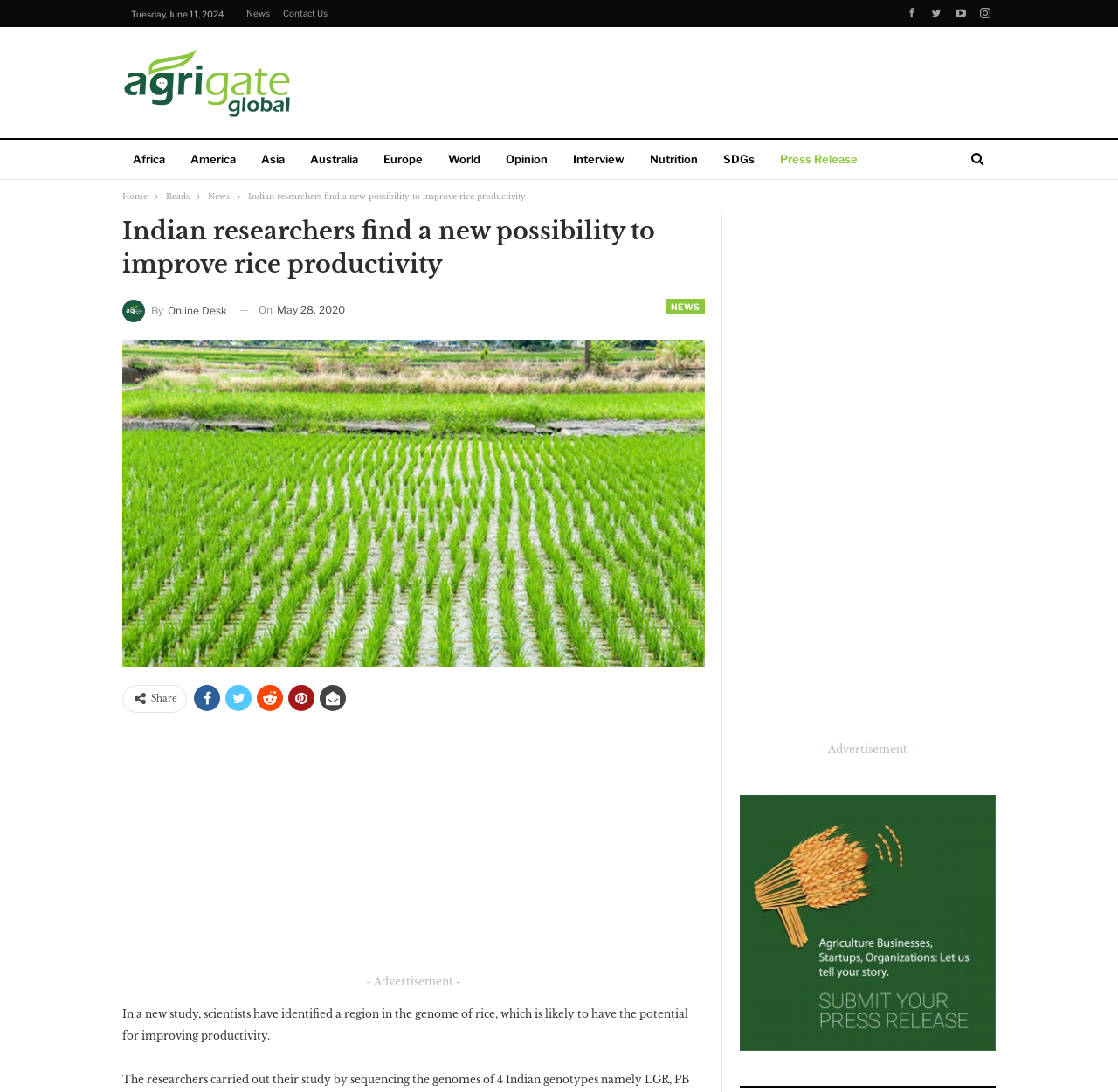Determine the webpage's heading and output its text content.

Indian researchers find a new possibility to improve rice productivity